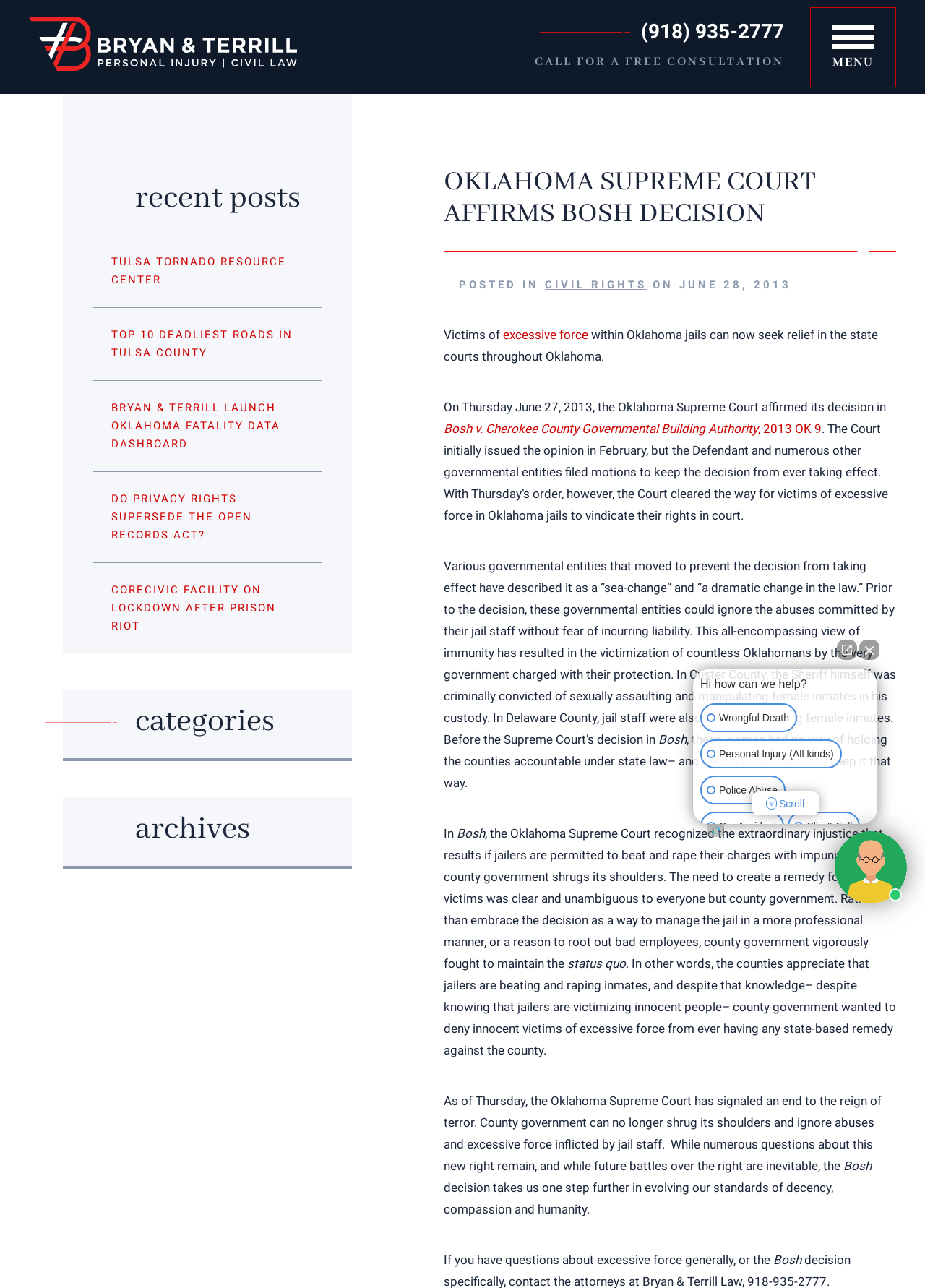What is the phone number for a free consultation?
Please give a detailed answer to the question using the information shown in the image.

I found the phone number by looking at the link with the text '(918) 935-2777 CALL FOR A FREE CONSULTATION' which is located at the top of the webpage.